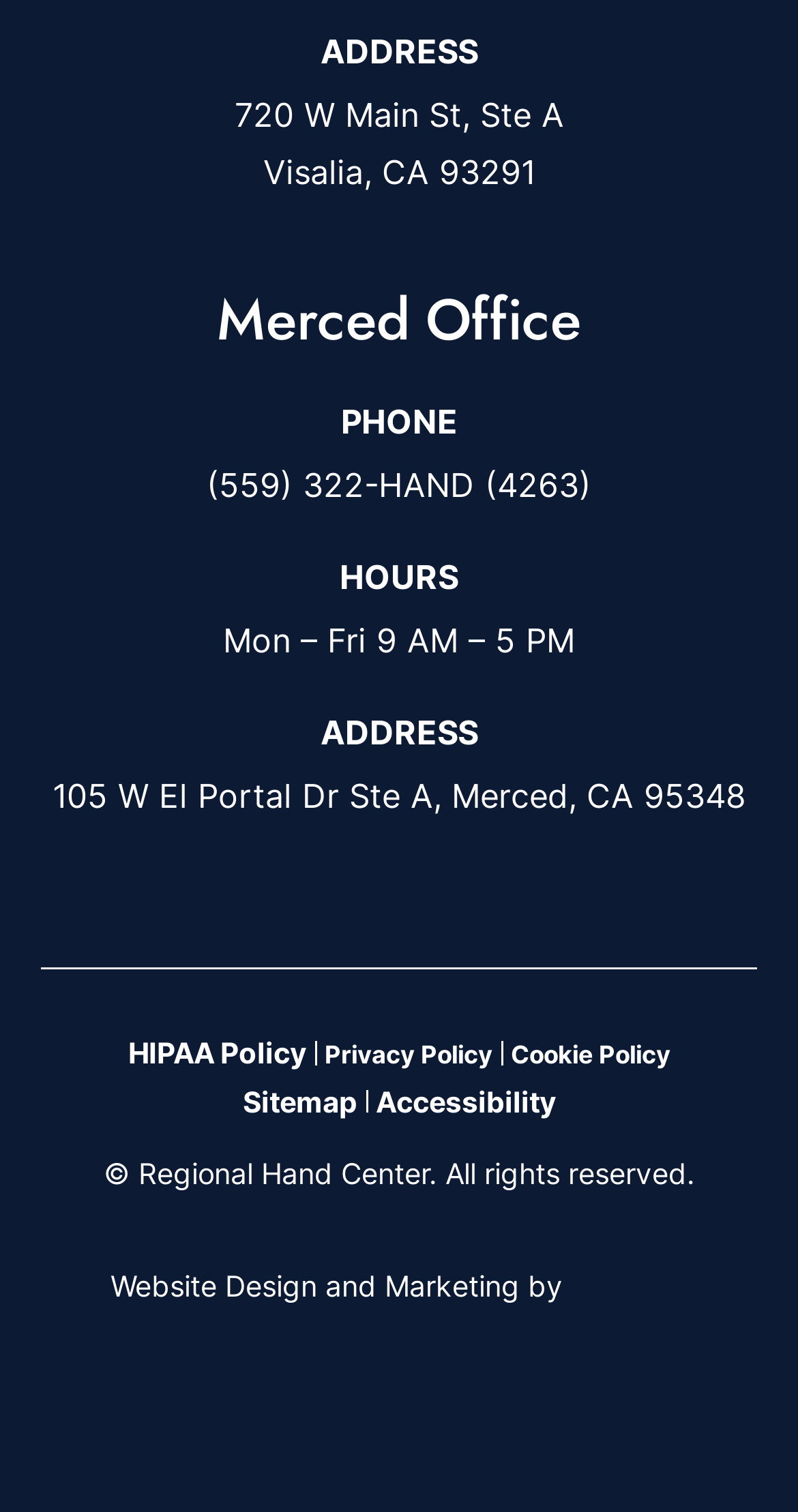Analyze the image and give a detailed response to the question:
What is the phone number of the office?

I found the phone number of the office by looking at the StaticText element with the text '(559) 322-HAND (4263)' which is located under the 'PHONE' heading.